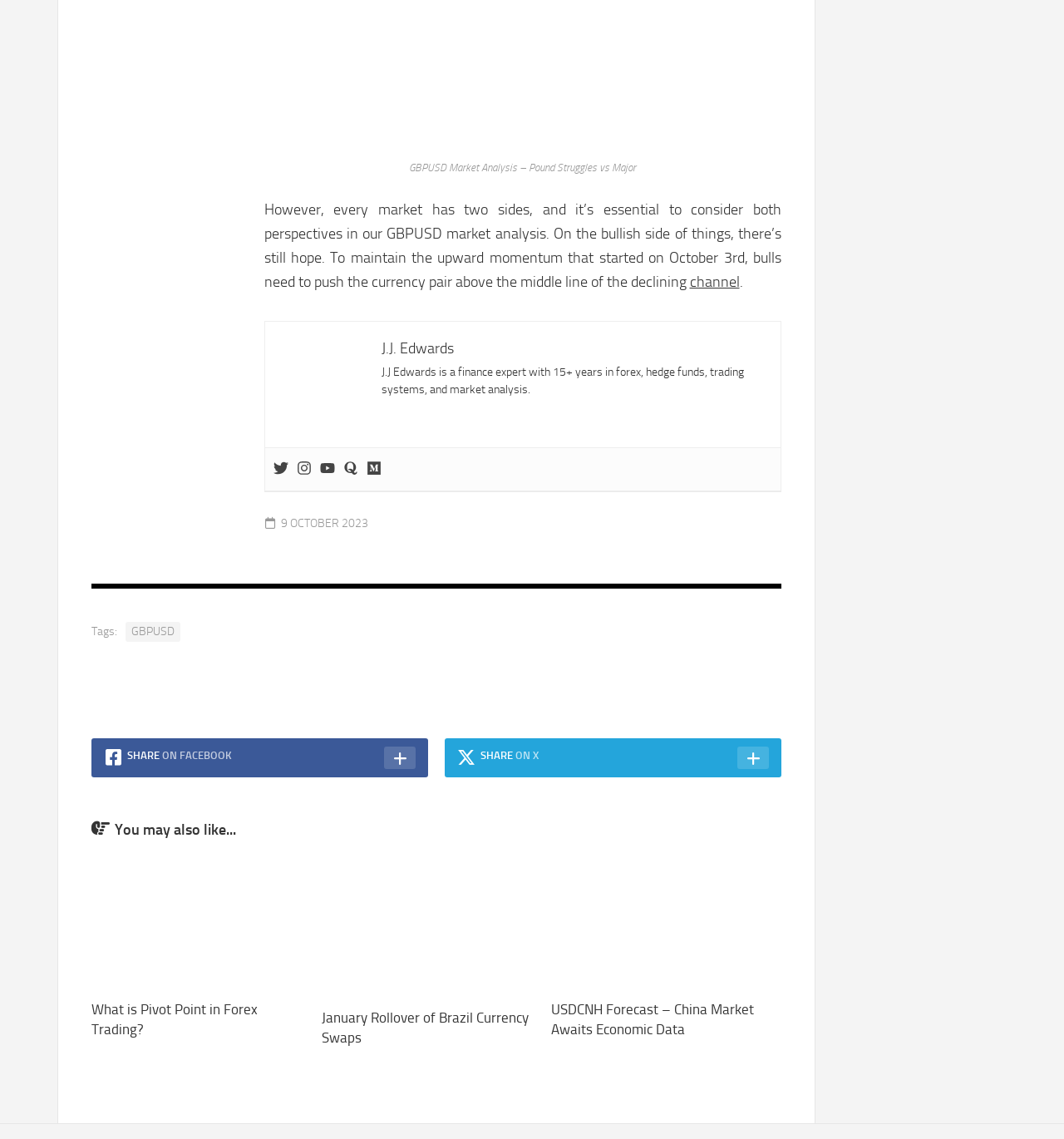Determine the bounding box coordinates of the clickable region to carry out the instruction: "Read the article about what is pivot point in forex trading".

[0.086, 0.75, 0.301, 0.863]